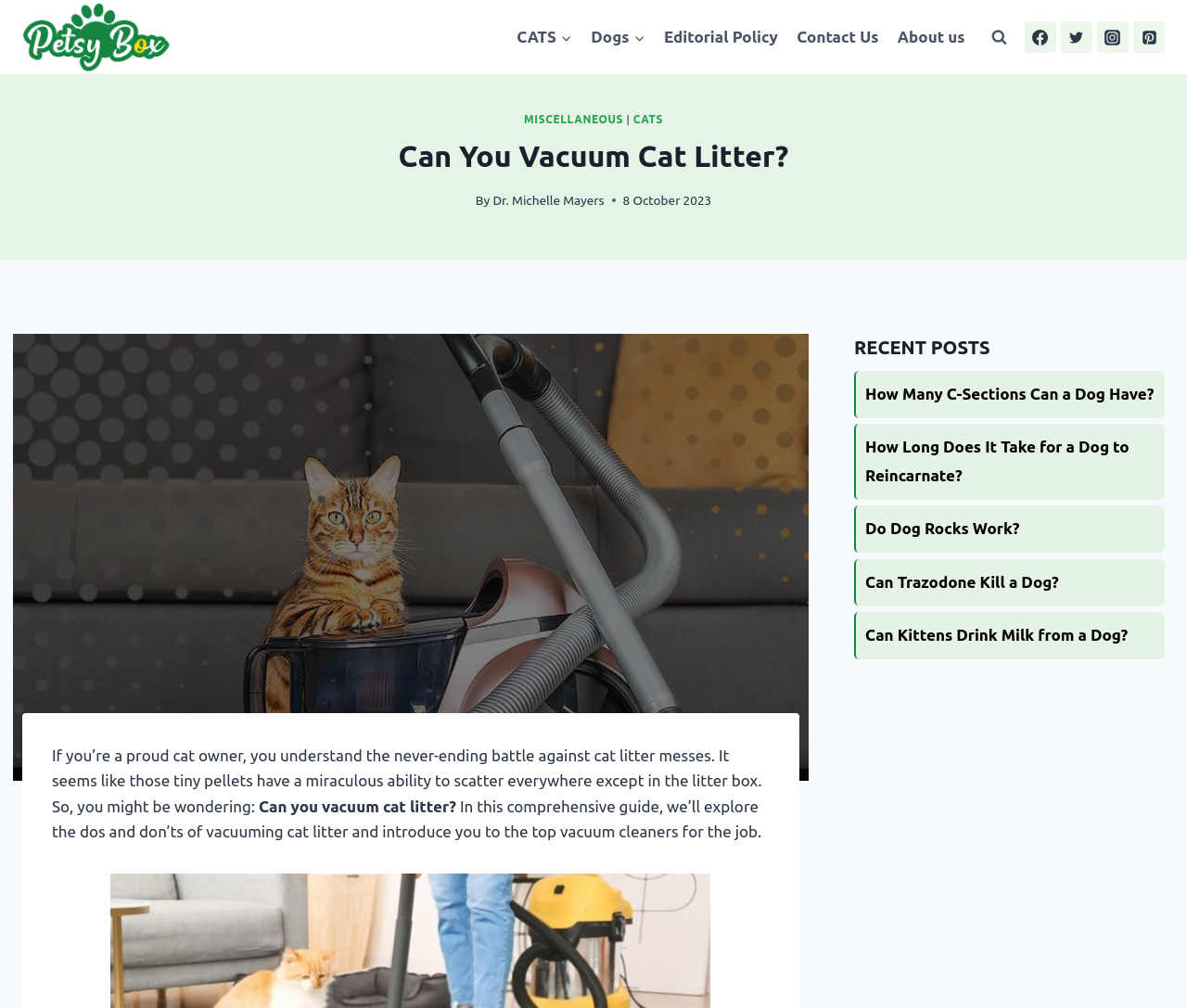How many social media links are there?
Using the details shown in the screenshot, provide a comprehensive answer to the question.

I counted the number of social media links by looking at the section at the top right corner of the webpage, where I found links to Facebook, Twitter, Instagram, and Pinterest, which makes a total of 4 social media links.